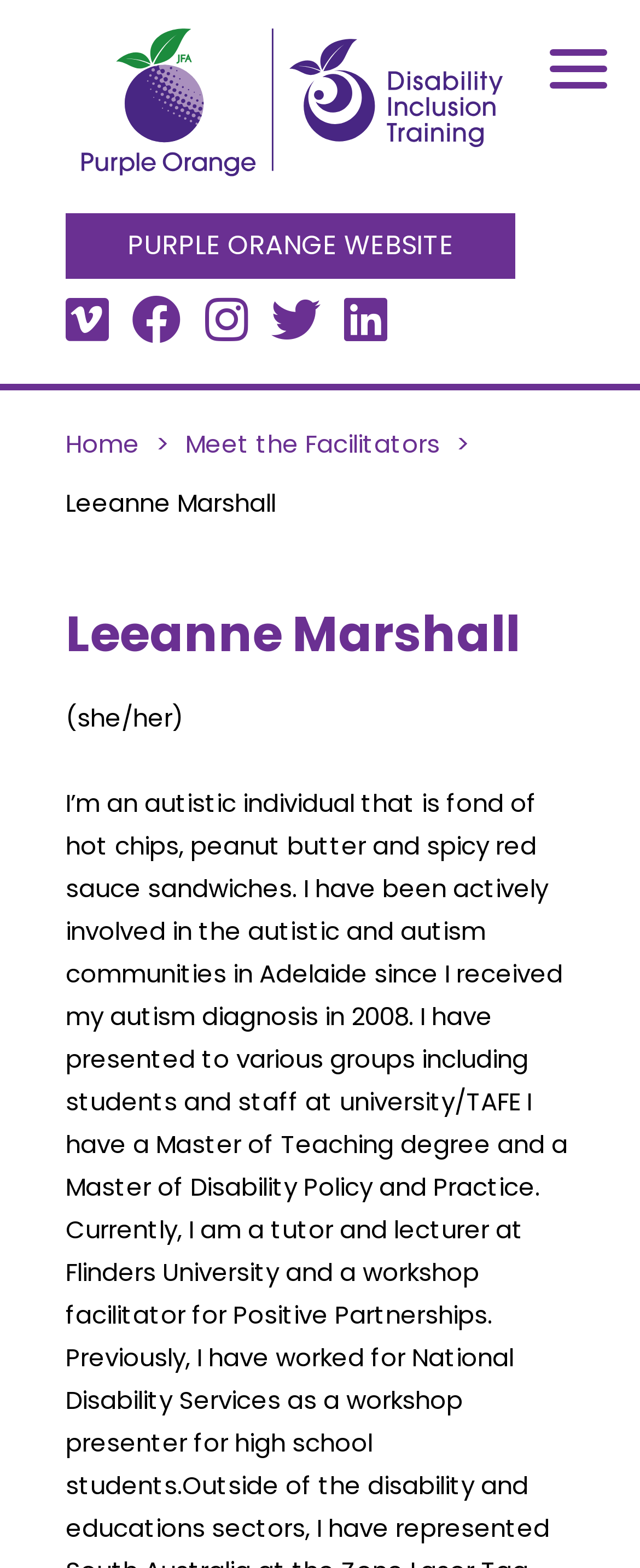Bounding box coordinates should be provided in the format (top-left x, top-left y, bottom-right x, bottom-right y) with all values between 0 and 1. Identify the bounding box for this UI element: Meet the Facilitators

[0.29, 0.272, 0.759, 0.294]